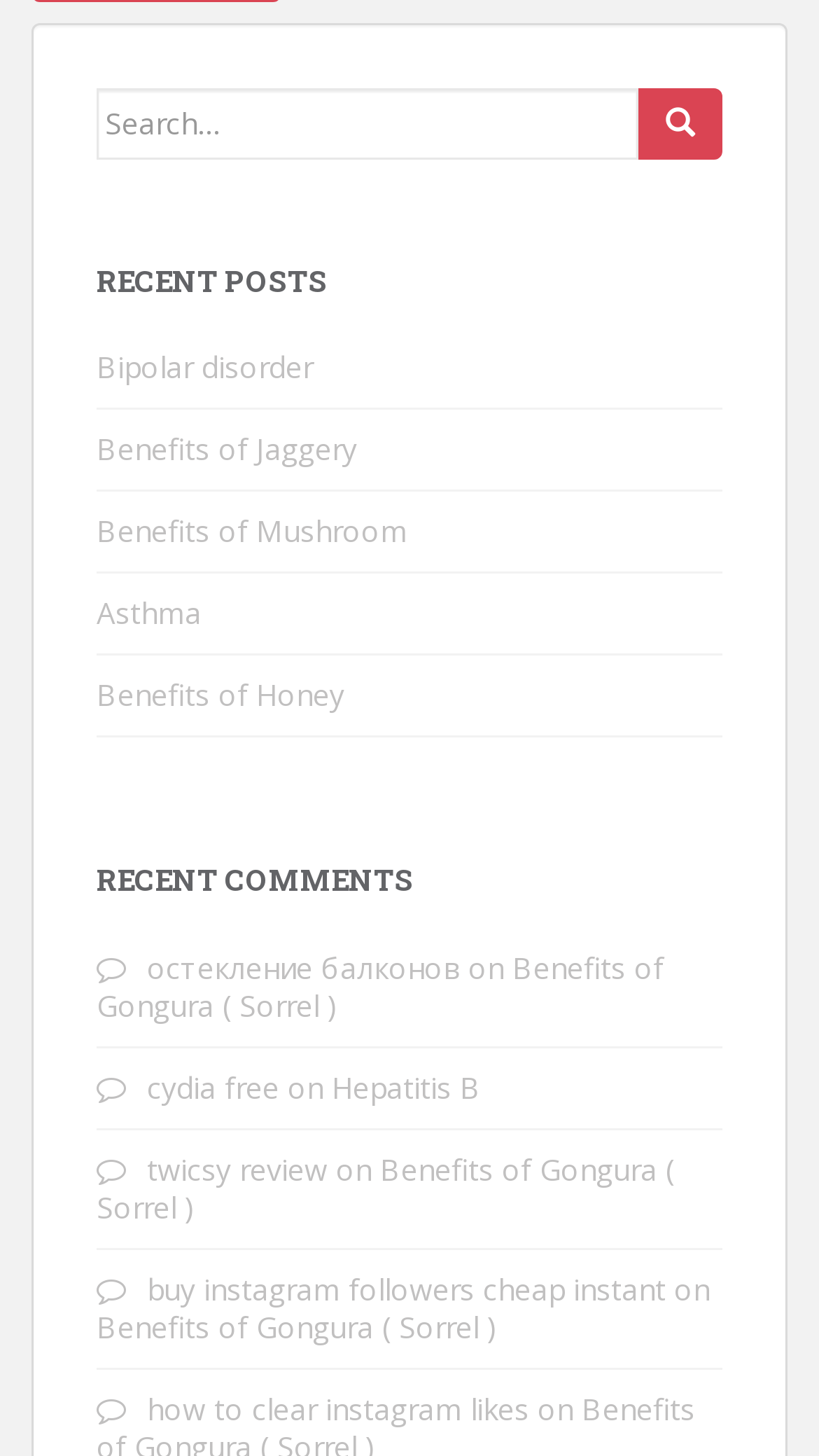Carefully observe the image and respond to the question with a detailed answer:
What is the second recent comment about?

The second recent comment is a link with the text 'Benefits of Gongura ( Sorrel )', indicating that it is about the benefits of Gongura.